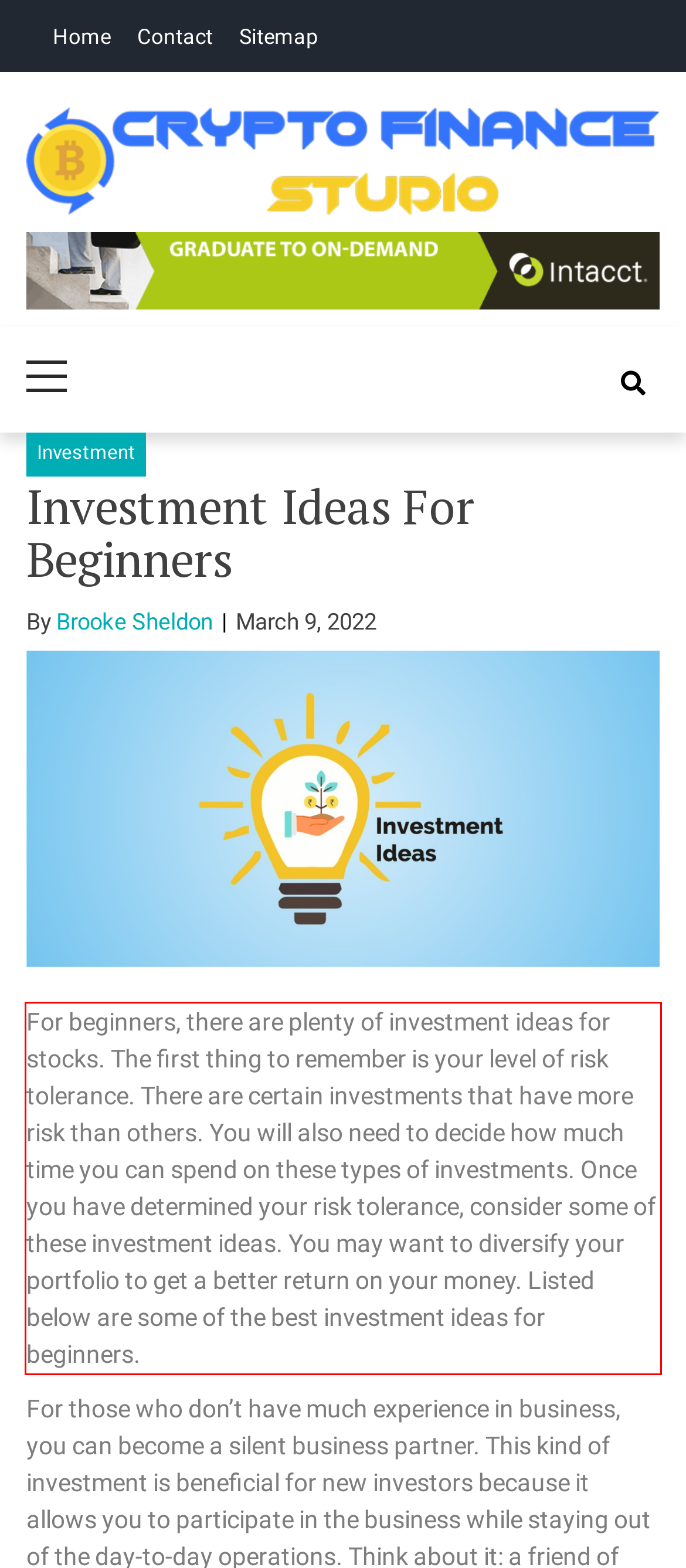Identify the text within the red bounding box on the webpage screenshot and generate the extracted text content.

For beginners, there are plenty of investment ideas for stocks. The first thing to remember is your level of risk tolerance. There are certain investments that have more risk than others. You will also need to decide how much time you can spend on these types of investments. Once you have determined your risk tolerance, consider some of these investment ideas. You may want to diversify your portfolio to get a better return on your money. Listed below are some of the best investment ideas for beginners.